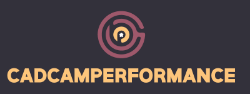What is the font style of the text 'CADCAM PERFORMANCE'?
Based on the image, provide a one-word or brief-phrase response.

Bold, uppercase